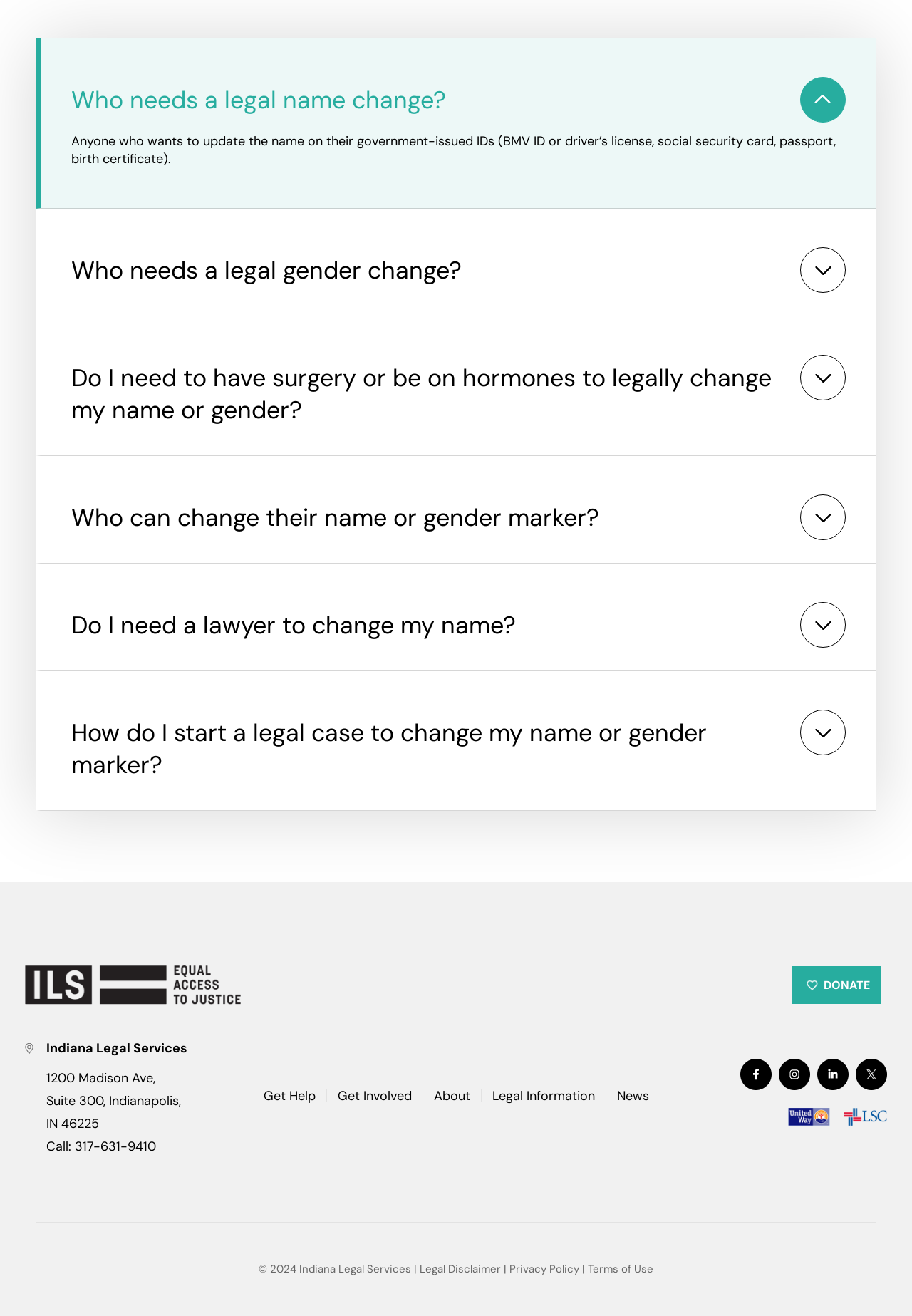From the screenshot, find the bounding box of the UI element matching this description: "Skip to main content". Supply the bounding box coordinates in the form [left, top, right, bottom], each a float between 0 and 1.

None